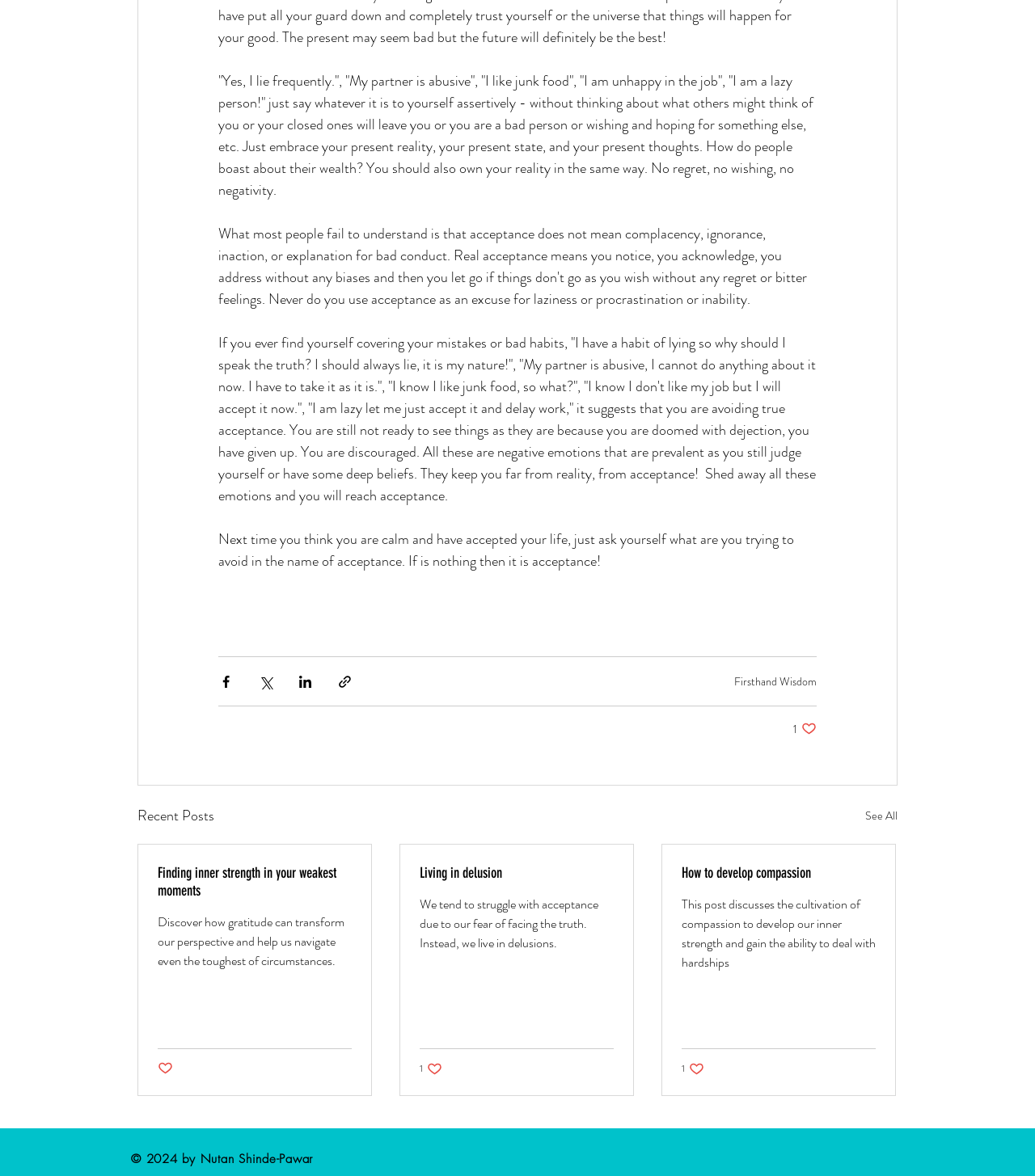Mark the bounding box of the element that matches the following description: "aria-label="Twitter - Black Circle"".

[0.802, 0.973, 0.83, 0.997]